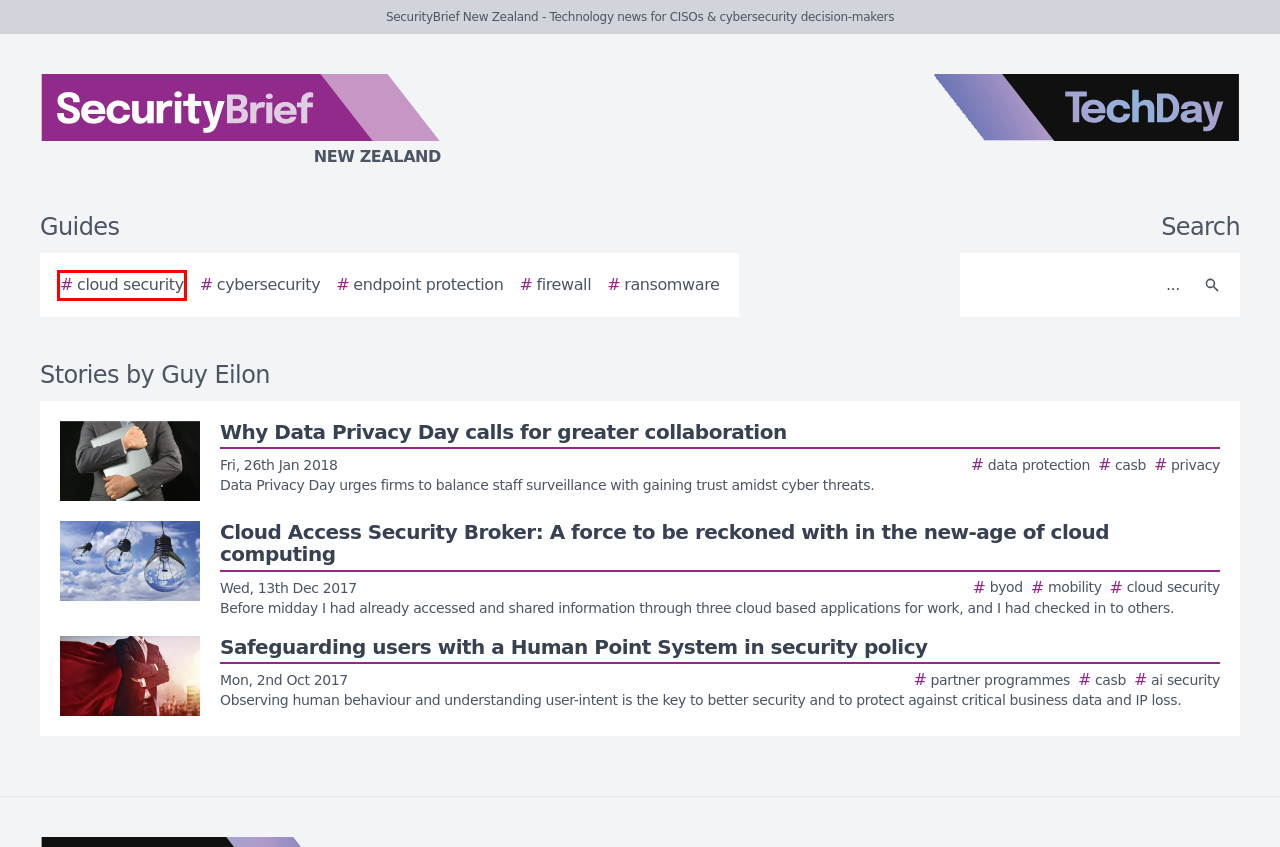You have a screenshot of a webpage where a red bounding box highlights a specific UI element. Identify the description that best matches the resulting webpage after the highlighted element is clicked. The choices are:
A. The 2024 Ultimate Guide to Cybersecurity
B. The 2024 Ultimate Guide to Cloud Security
C. The 2024 Ultimate Guide to Ransomware
D. The 2024 Ultimate Guide to Endpoint Protection
E. Cloud Access Security Broker: A force to be reckoned with in the new-age of cloud computing
F. Why Data Privacy Day calls for greater collaboration
G. Safeguarding users with a Human Point System in security policy
H. TechDay New Zealand - Aotearoa's technology news network

B